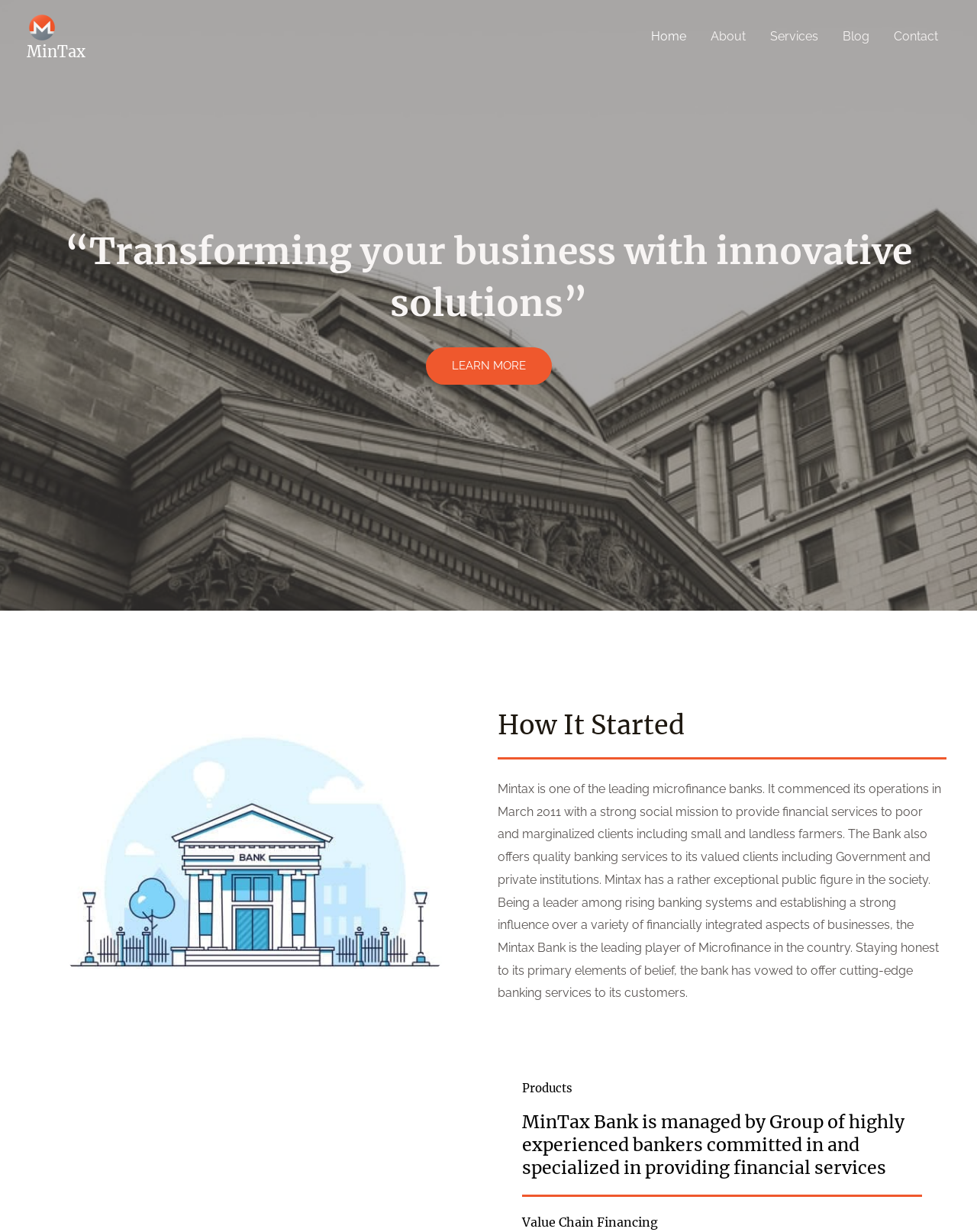What type of services does Mintax offer?
Using the picture, provide a one-word or short phrase answer.

Quality banking services